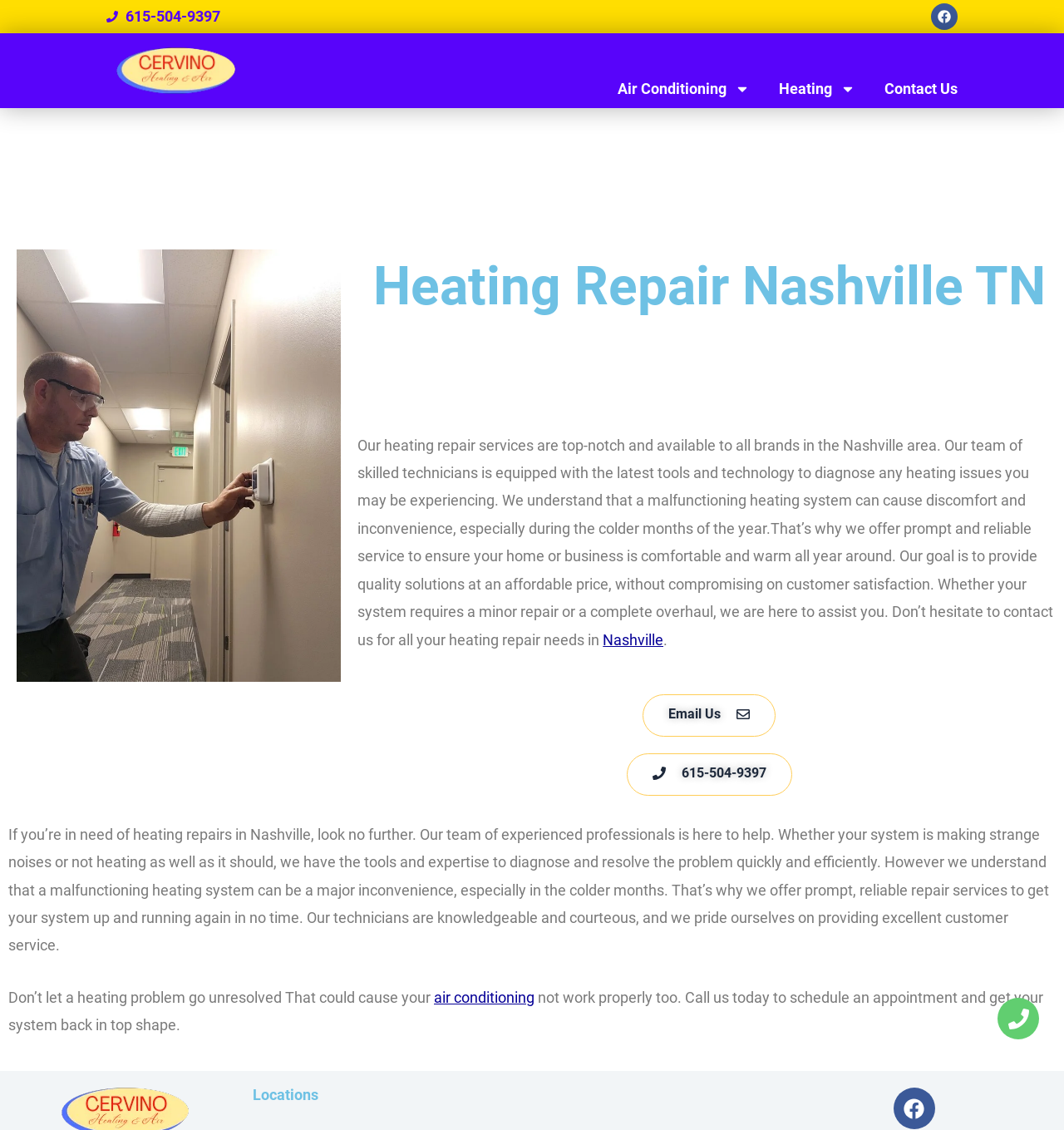Specify the bounding box coordinates of the area that needs to be clicked to achieve the following instruction: "Email Us".

[0.604, 0.614, 0.729, 0.652]